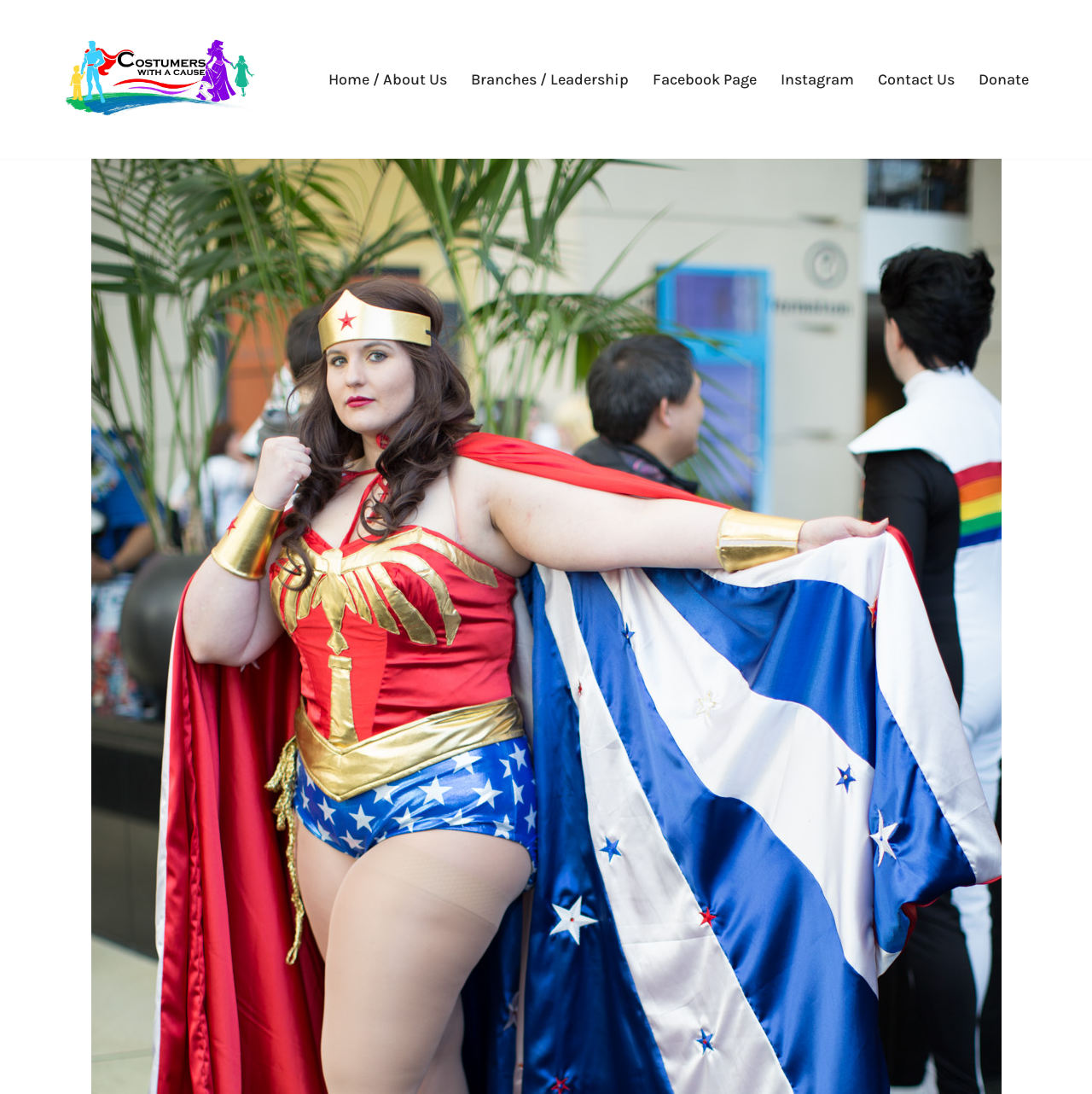Please identify the bounding box coordinates of the clickable area that will allow you to execute the instruction: "go to home page".

[0.301, 0.061, 0.409, 0.084]